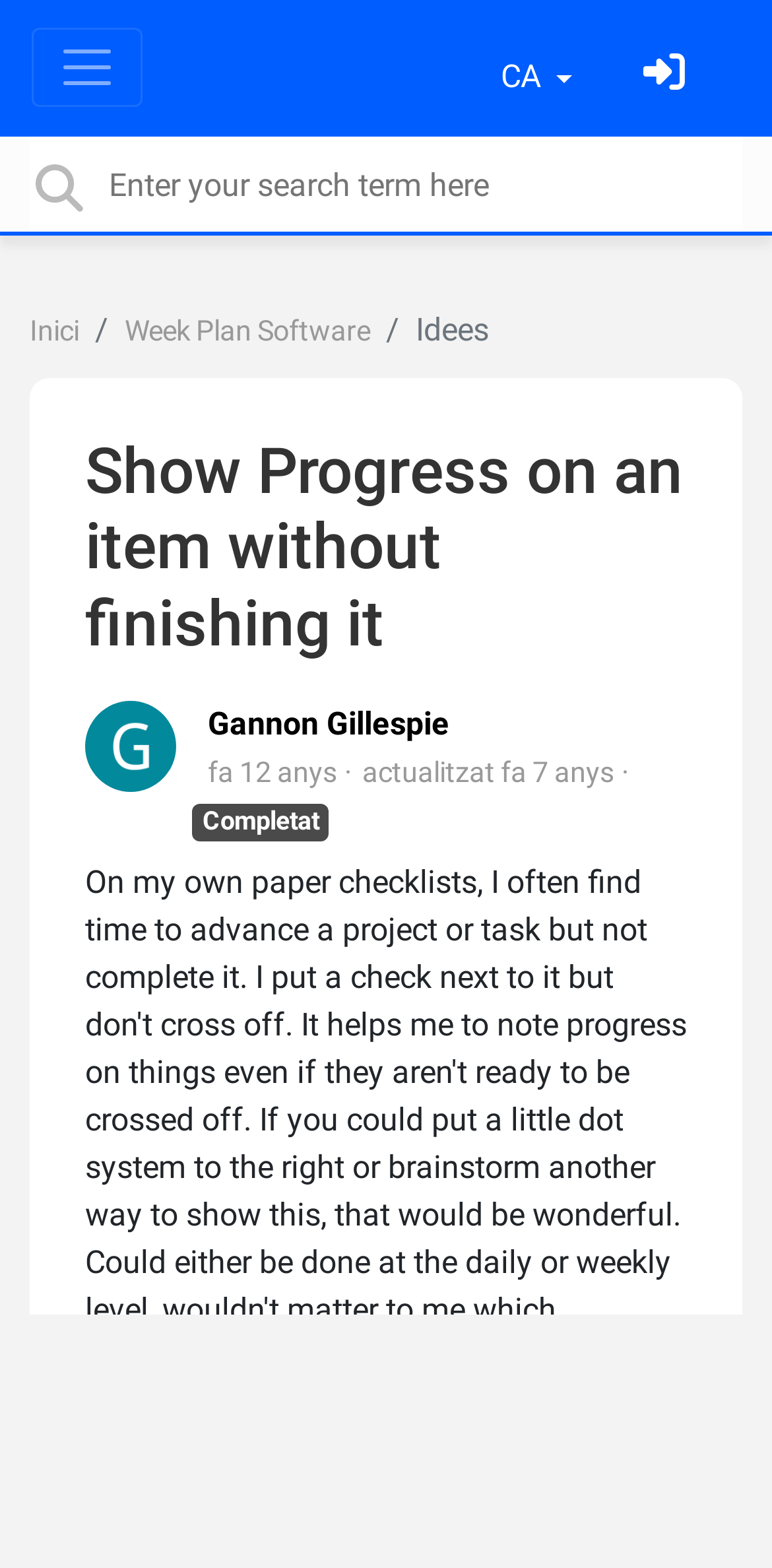Can you extract the primary headline text from the webpage?

Show Progress on an item without finishing it